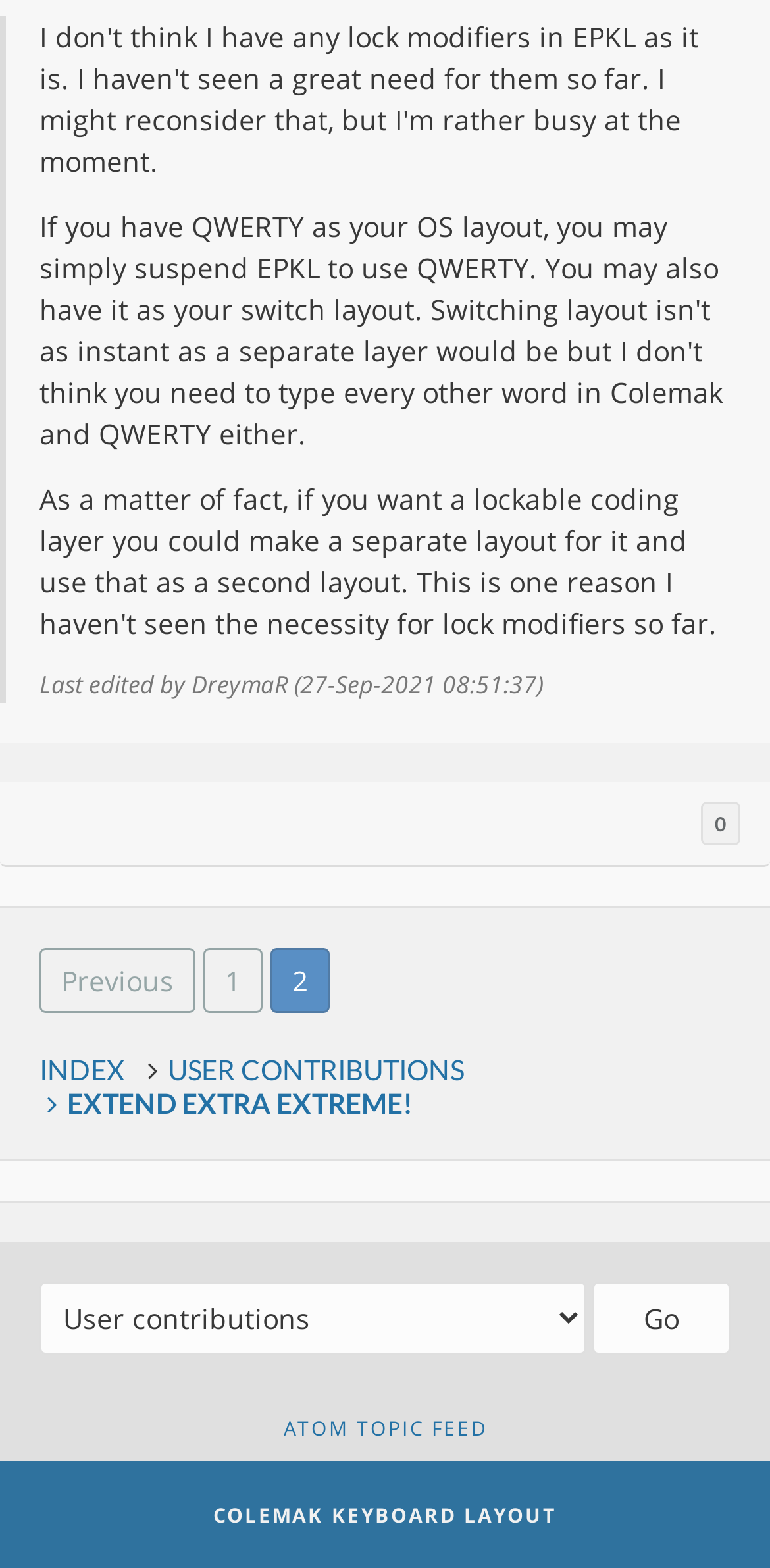Please indicate the bounding box coordinates for the clickable area to complete the following task: "learn about COLEMAK KEYBOARD LAYOUT". The coordinates should be specified as four float numbers between 0 and 1, i.e., [left, top, right, bottom].

[0.277, 0.957, 0.723, 0.975]